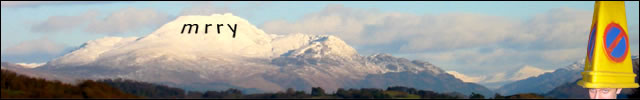Analyze the image and deliver a detailed answer to the question: What is the color of the traffic cone?

To the right of the mountain, I saw a traffic cone with a 'no parking' sign, and the cone itself is yellow in color, which contrasts with the serene backdrop of the snow-capped mountains.